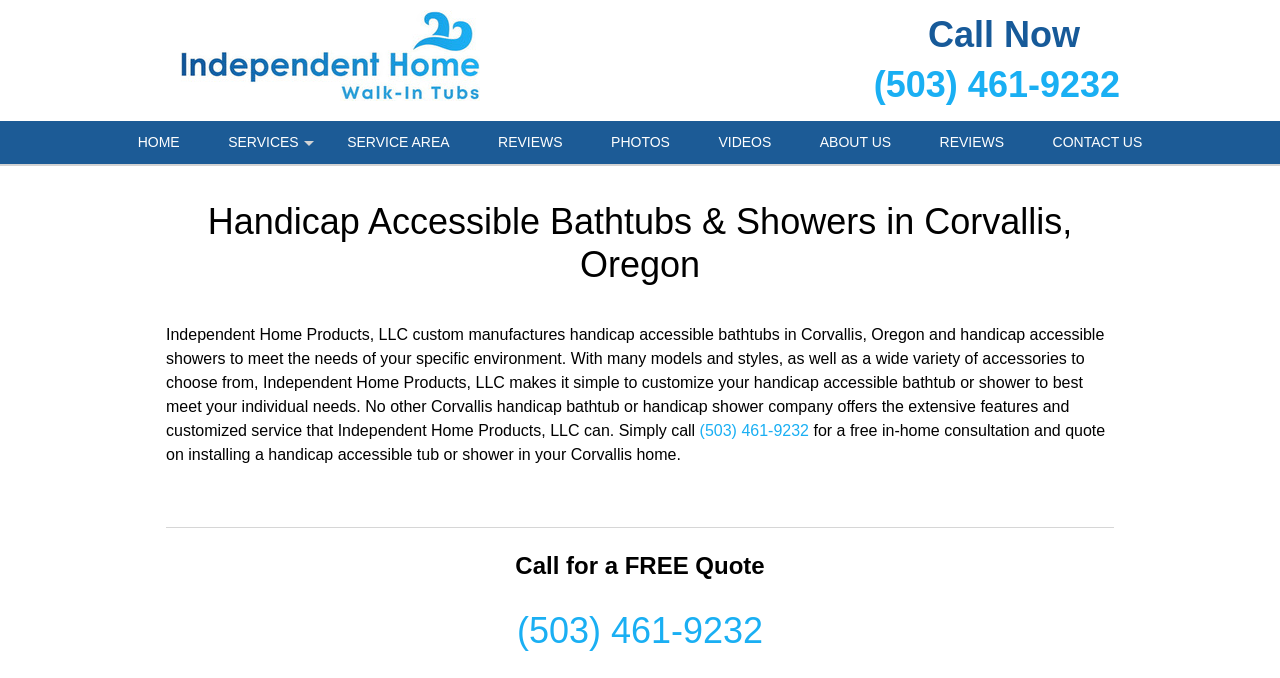Determine the bounding box coordinates of the clickable region to follow the instruction: "View 'SERVICE AREA'".

[0.254, 0.178, 0.368, 0.242]